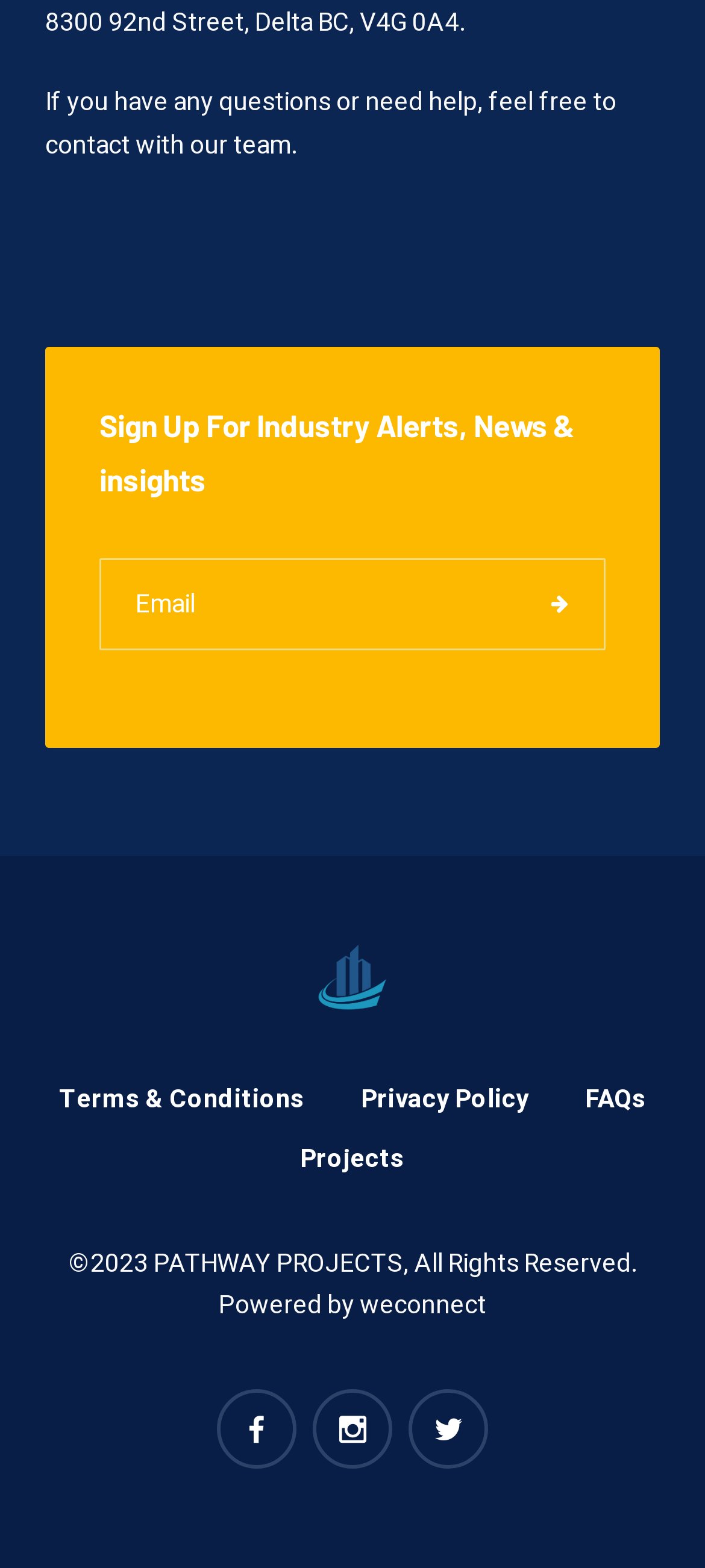Answer the following query with a single word or phrase:
What is the name of the organization?

Pathway Projects